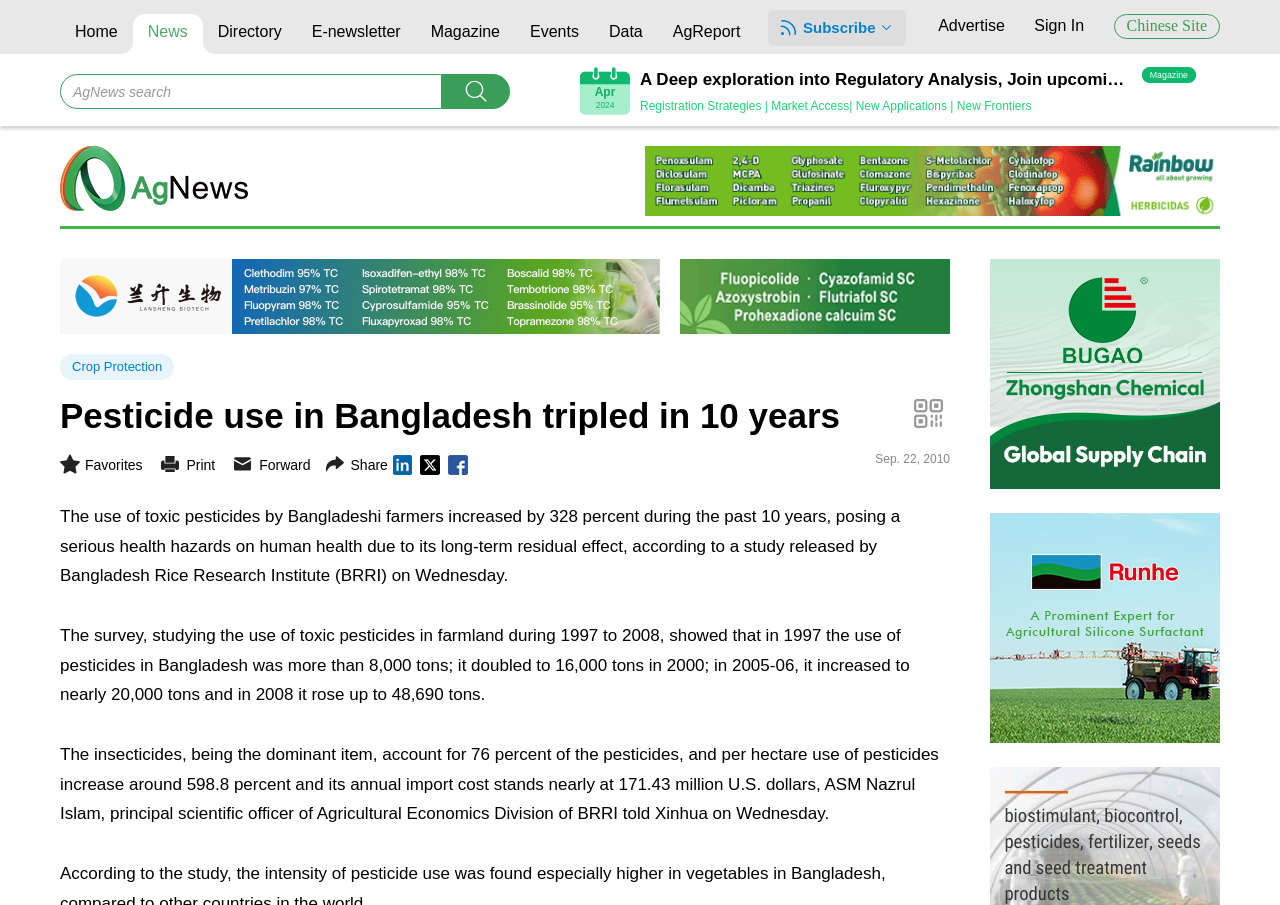What is the name of the institution that released the study on pesticide use?
Answer with a single word or phrase, using the screenshot for reference.

Bangladesh Rice Research Institute